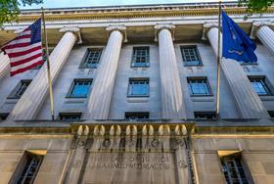Provide a brief response using a word or short phrase to this question:
What is the atmosphere conveyed by the clear blue sky and greenery?

Vibrant and peaceful